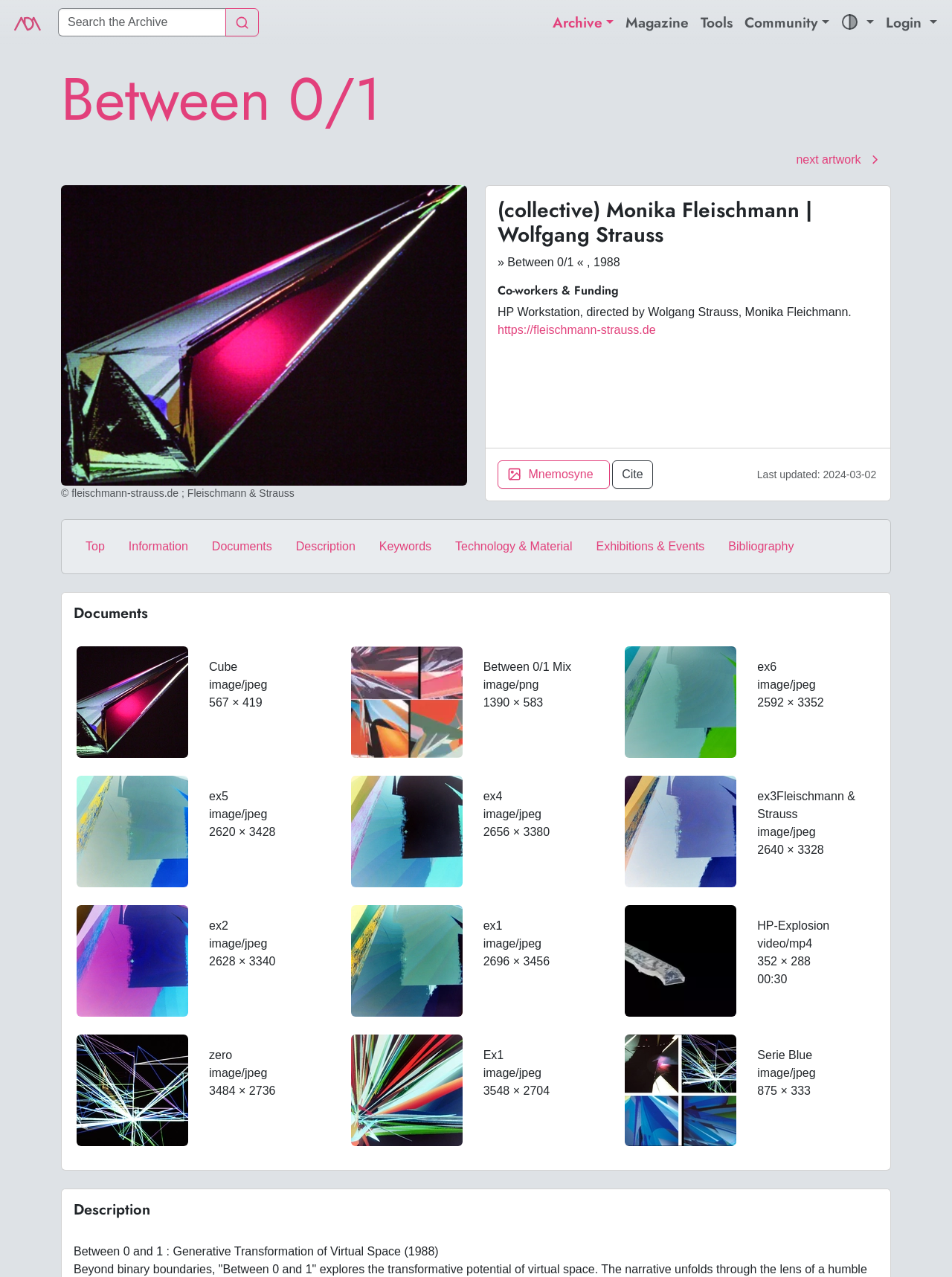By analyzing the image, answer the following question with a detailed response: What is the name of the artwork?

The name of the artwork can be found in the heading element with the text 'Between 0/1' which is located at the top of the webpage, indicating that the current webpage is about the artwork 'Between 0/1'.